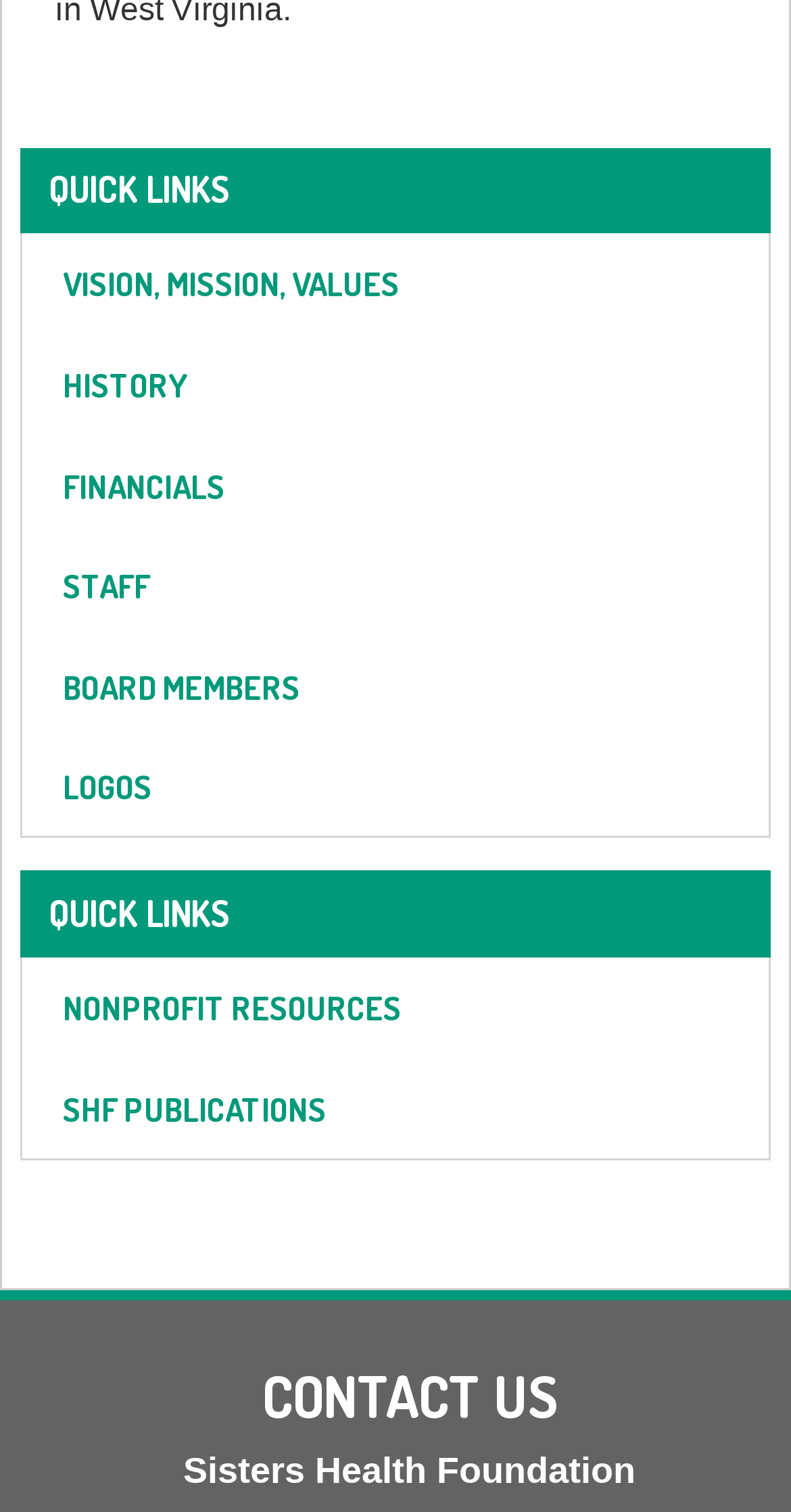Observe the image and answer the following question in detail: How many links are under the 'QUICK LINKS' heading?

I counted the number of link elements under the 'QUICK LINKS' heading and found 8 links, including 'VISION, MISSION, VALUES', 'HISTORY', 'FINANCIALS', 'STAFF', 'BOARD MEMBERS', 'LOGOS', 'NONPROFIT RESOURCES', and 'SHF PUBLICATIONS'.